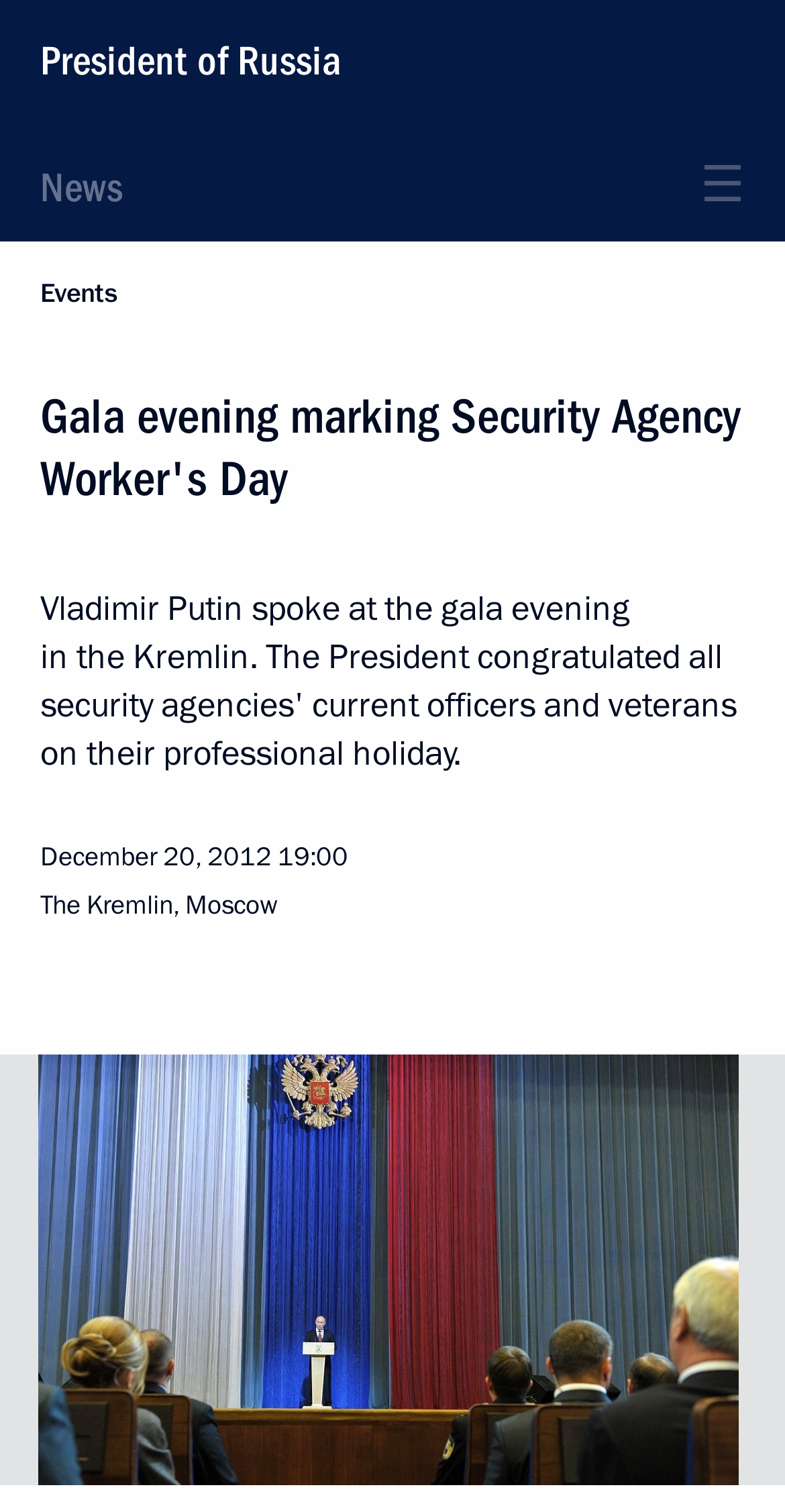Please provide a comprehensive response to the question based on the details in the image: What is the topic of the article?

I found the topic of the article by looking at the heading of the webpage, which says 'Gala evening marking Security Agency Worker's Day'.